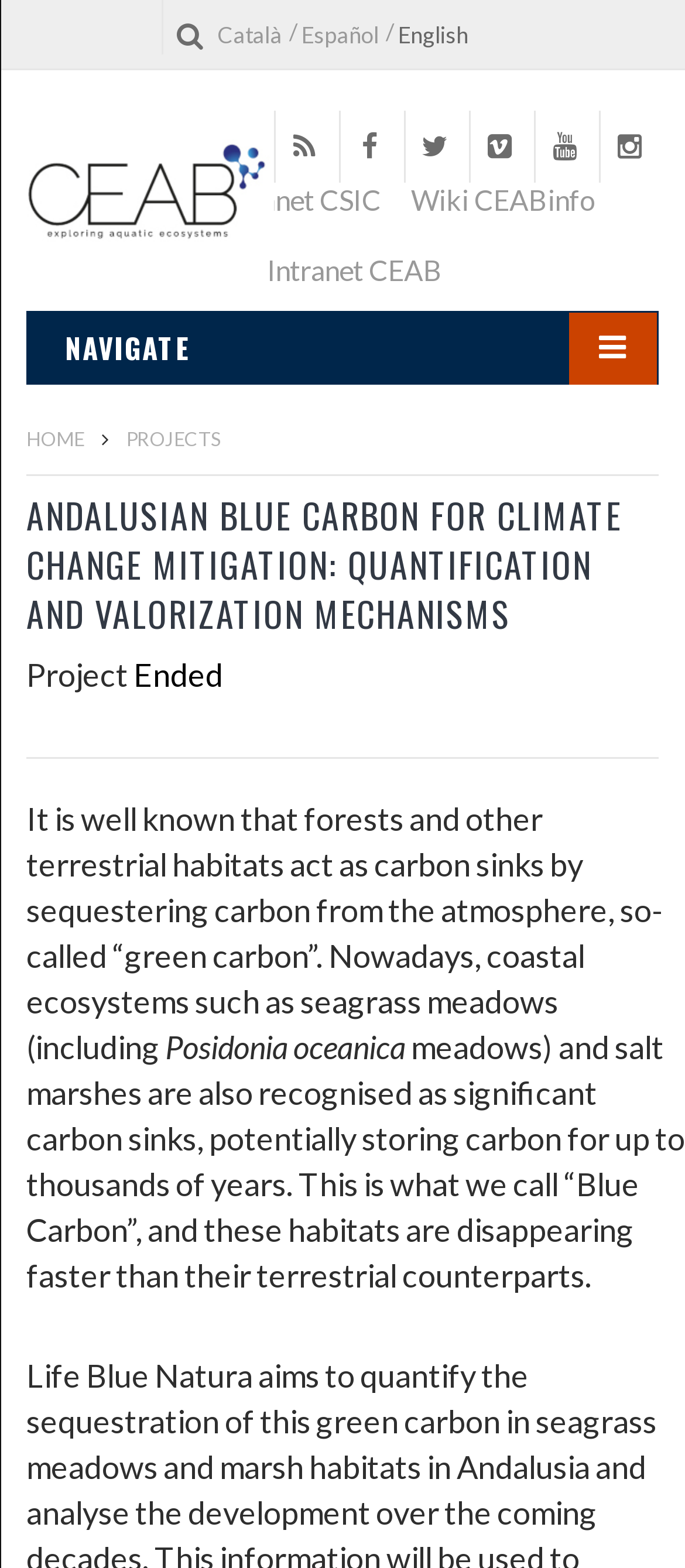Answer the question in a single word or phrase:
What is the name of the project?

Andalusian blue carbon